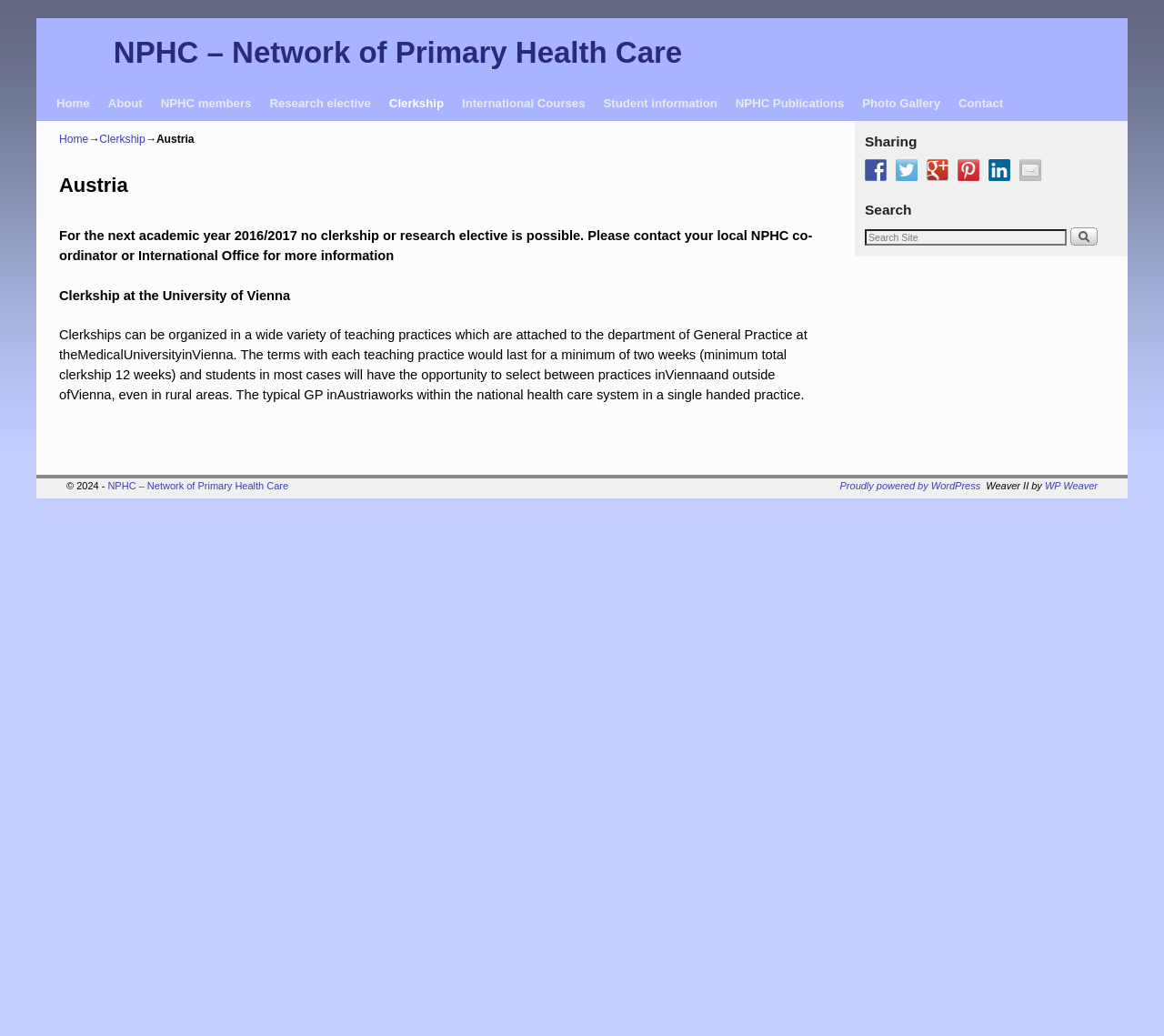What is the minimum duration of a clerkship?
Kindly offer a detailed explanation using the data available in the image.

The minimum duration of a clerkship can be found in the text 'The terms with each teaching practice would last for a minimum of two weeks (minimum total clerkship 12 weeks)' which describes the duration of the clerkship program.